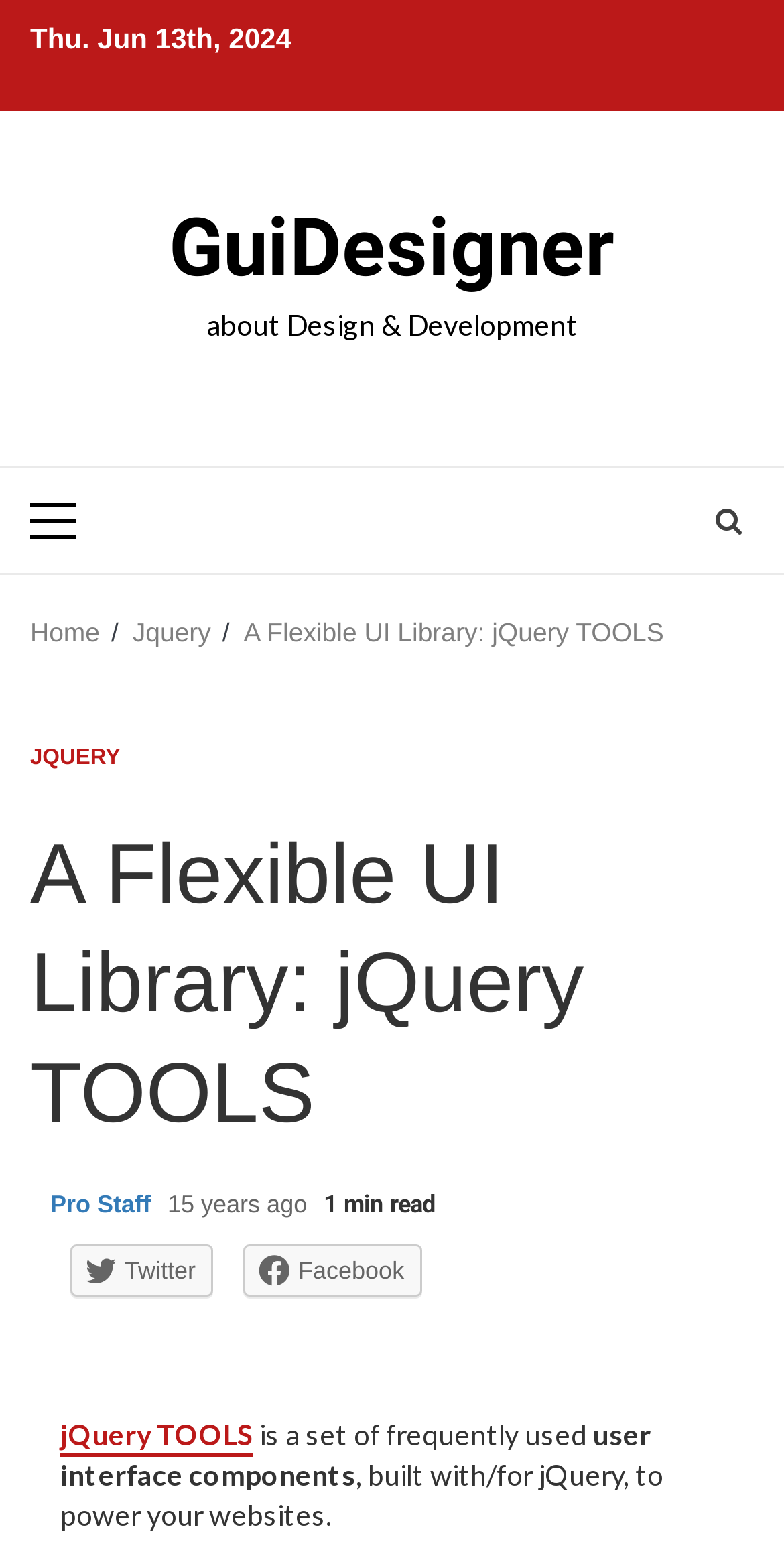Highlight the bounding box coordinates of the element you need to click to perform the following instruction: "View the jQuery TOOLS details."

[0.077, 0.909, 0.323, 0.935]